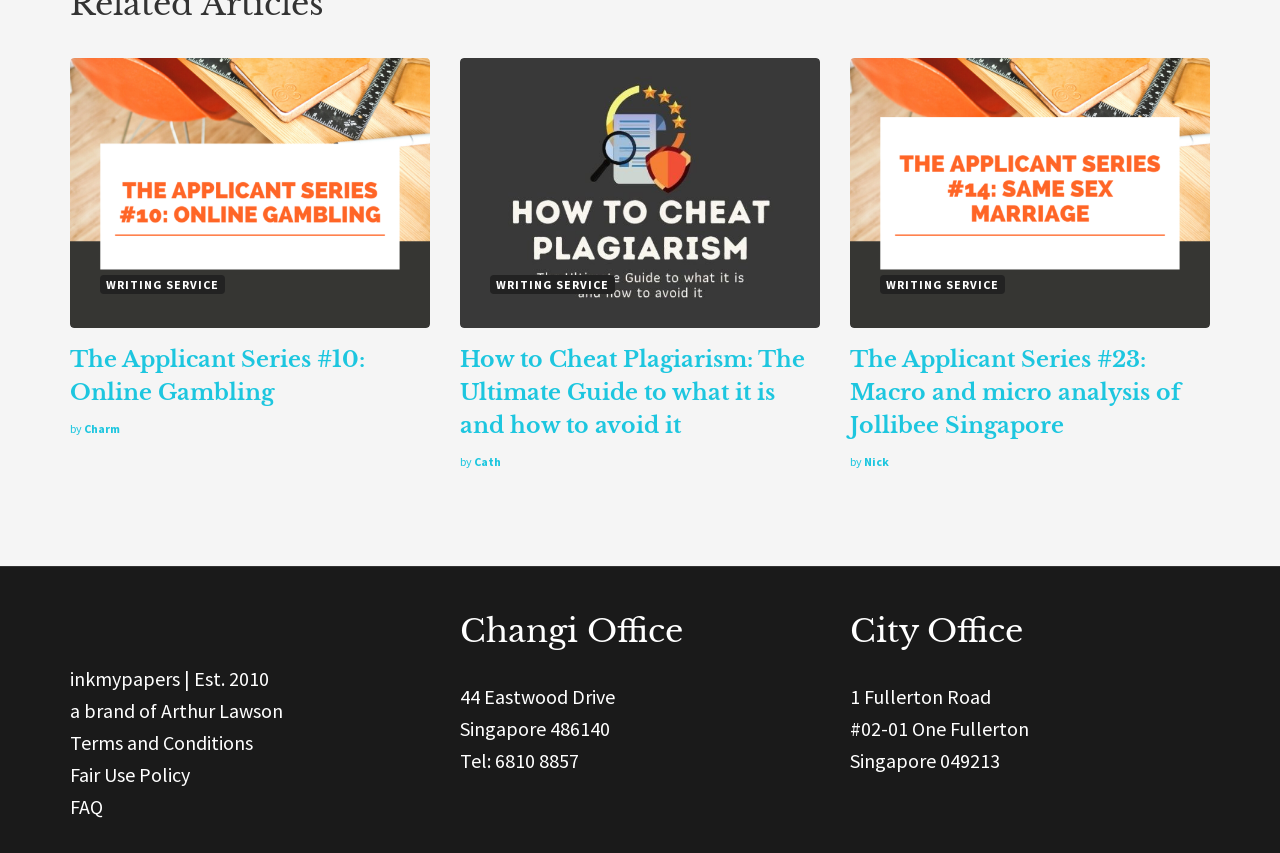Could you provide the bounding box coordinates for the portion of the screen to click to complete this instruction: "Read 'The Applicant Series #10: Online Gambling'"?

[0.055, 0.402, 0.336, 0.479]